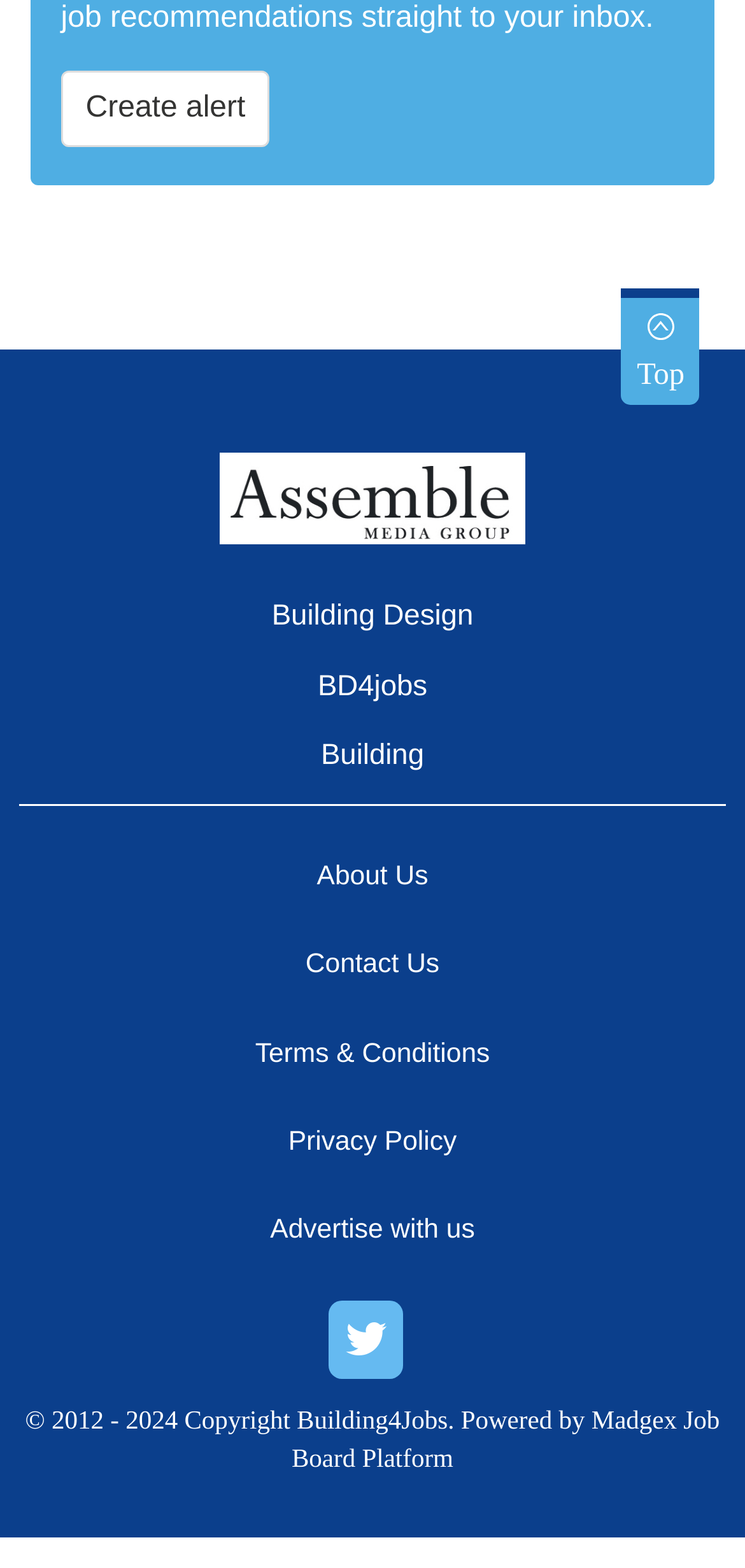What is the purpose of the 'Footer' section?
Answer the question with a single word or phrase derived from the image.

Provide additional information